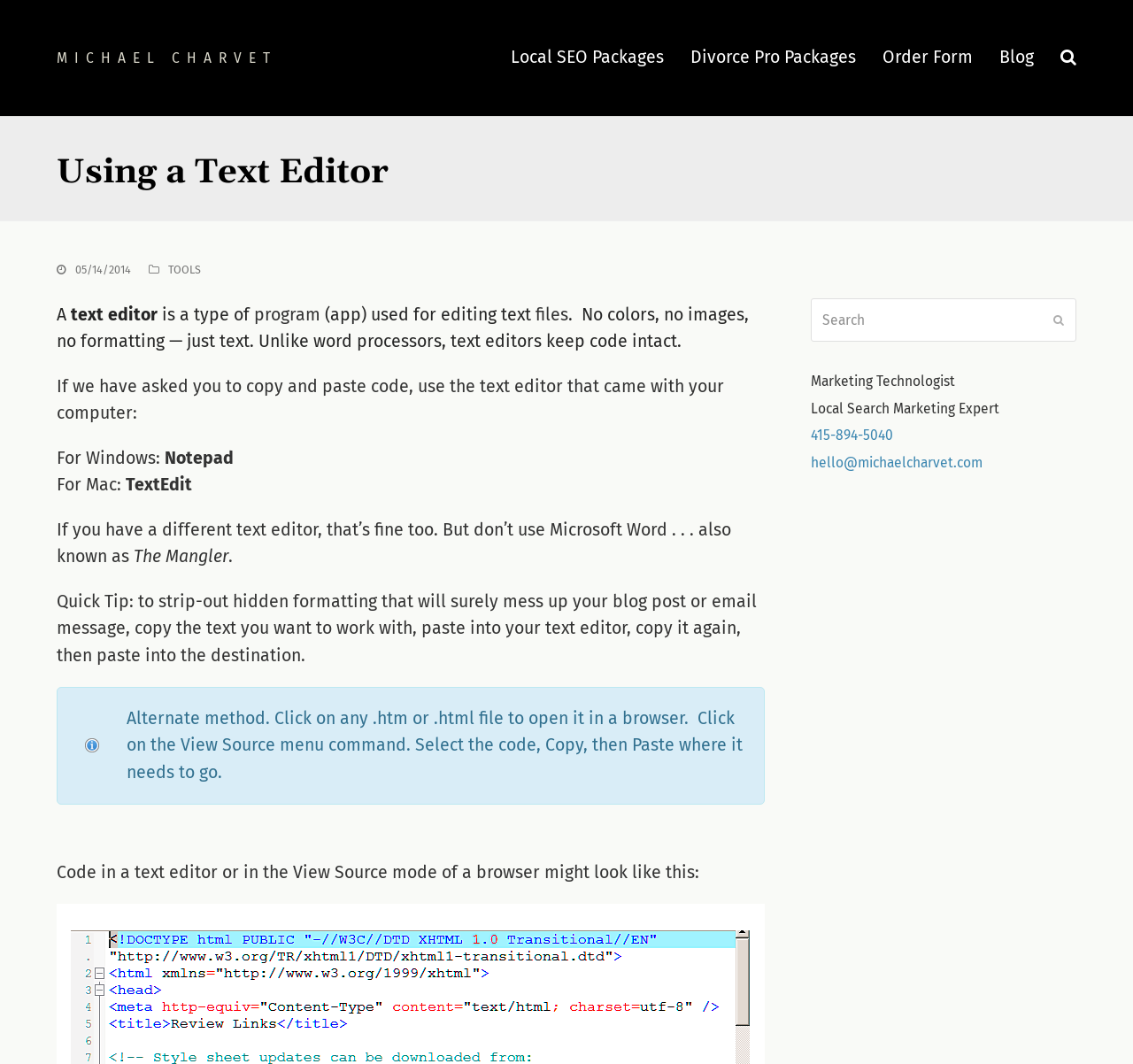Identify the bounding box for the described UI element. Provide the coordinates in (top-left x, top-left y, bottom-right x, bottom-right y) format with values ranging from 0 to 1: Divorce Pro Packages

[0.598, 0.033, 0.767, 0.075]